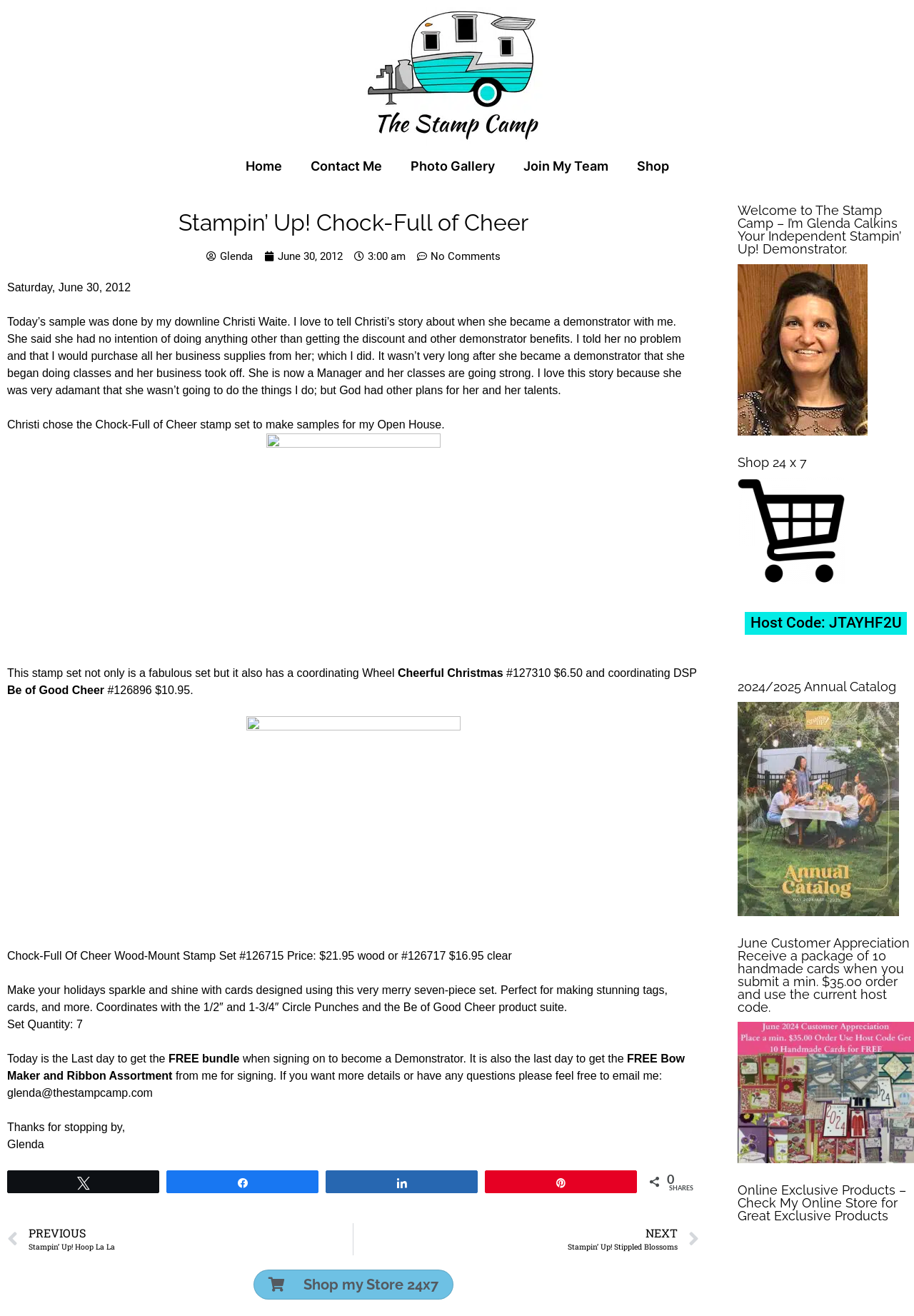Provide a one-word or one-phrase answer to the question:
What is the name of the demonstrator who made the sample?

Christi Waite